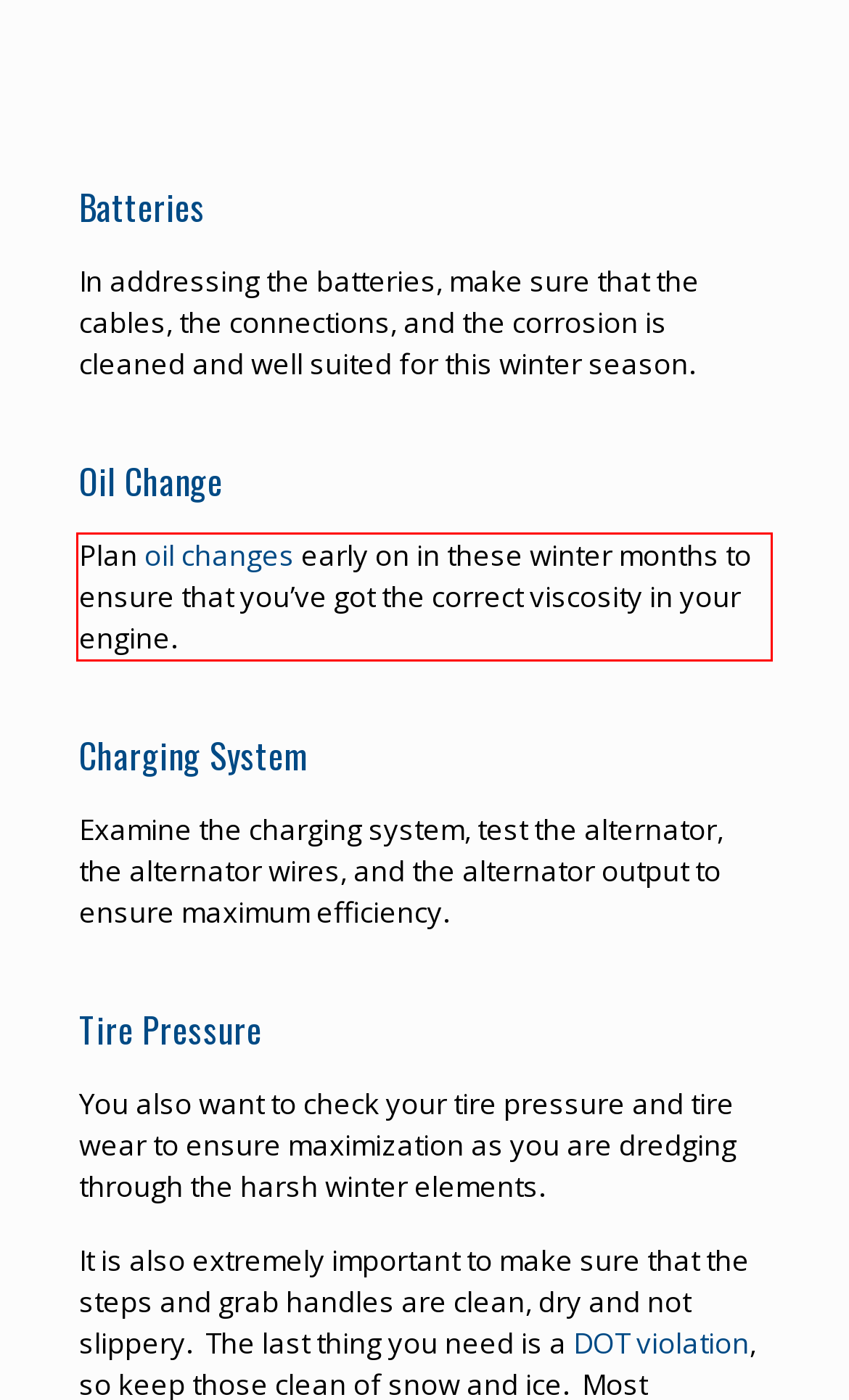Using the provided screenshot of a webpage, recognize and generate the text found within the red rectangle bounding box.

Plan oil changes early on in these winter months to ensure that you’ve got the correct viscosity in your engine.